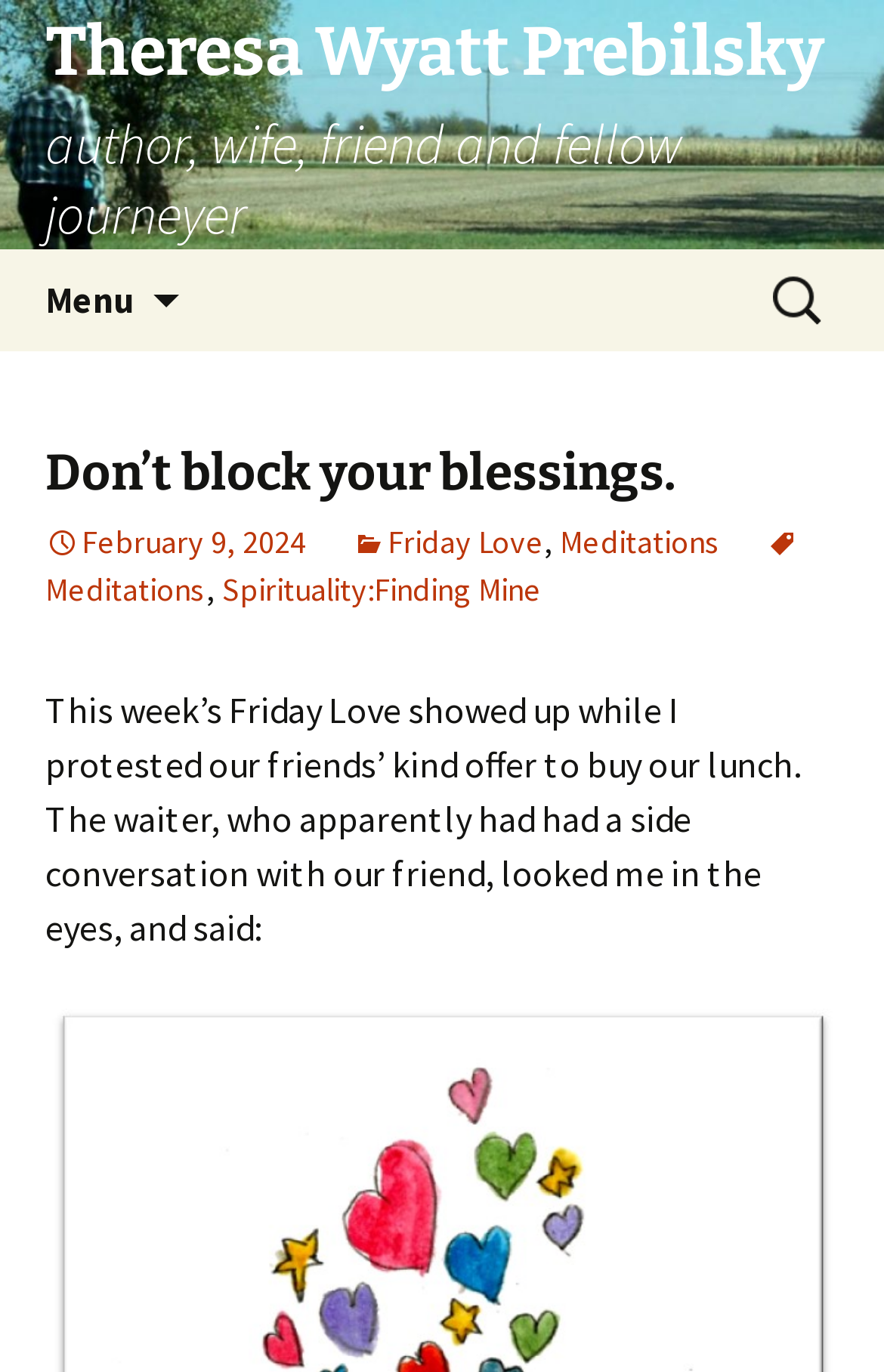Provide the bounding box coordinates of the HTML element described as: "Don’t block your blessings.". The bounding box coordinates should be four float numbers between 0 and 1, i.e., [left, top, right, bottom].

[0.051, 0.322, 0.764, 0.367]